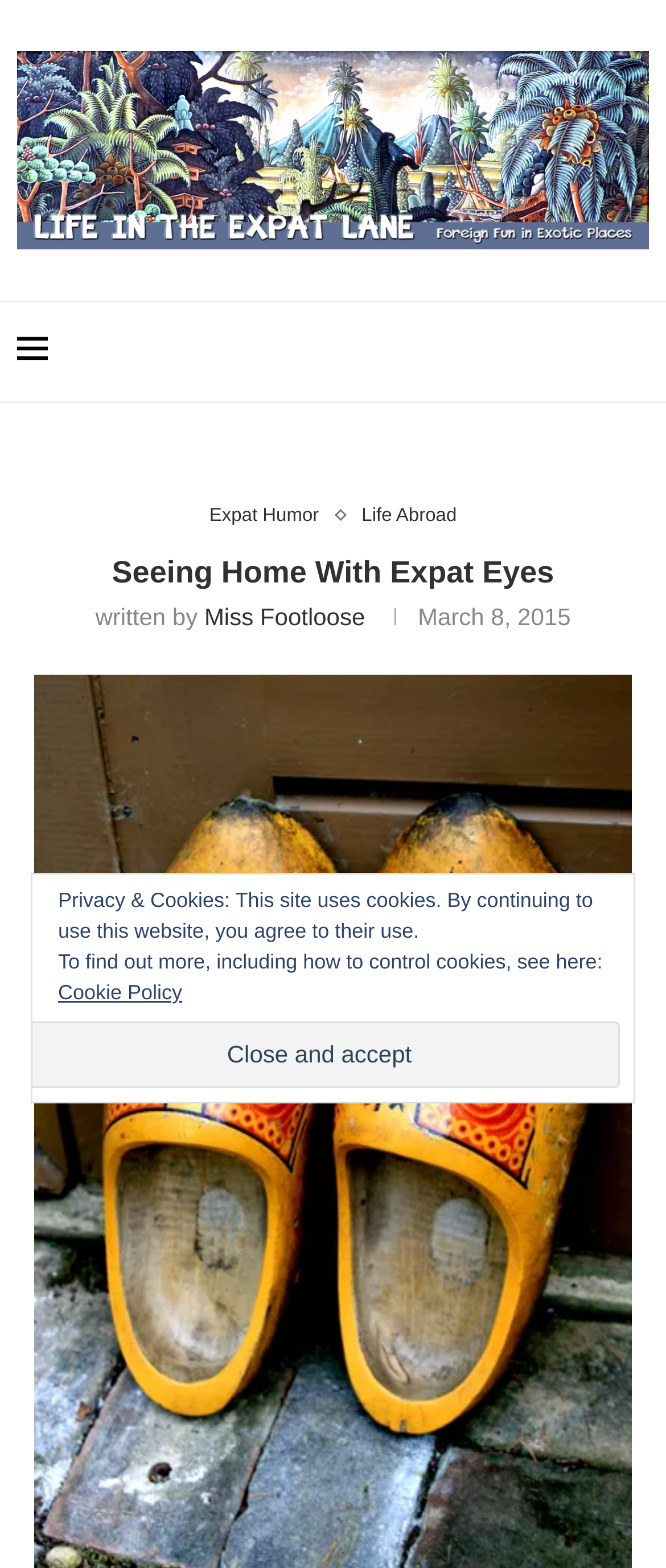Offer a meticulous description of the webpage's structure and content.

This webpage is about expat life, specifically an article titled "Seeing Home With Expat Eyes" on a blog called "LIFE IN THE EXPAT LANE". At the top, there is a logo of the blog, which is an image with a link to the blog's homepage. Below the logo, there is a table with several elements. On the left side, there is a small image, and on the right side, there are two links, "Expat Humor" and "Life Abroad", which are likely categories or tags related to the blog's content.

The main article title, "Seeing Home With Expat Eyes", is a heading that spans almost the entire width of the page. Below the title, there is a line of text that indicates the article was written by "Miss Footloose", with a link to the author's profile. The publication date, "March 8, 2015", is displayed next to the author's name.

At the bottom of the page, there is a section with a button to "Close and accept" and a notice about the website's use of cookies. The notice explains that the site uses cookies and provides a link to the "Cookie Policy" for more information.